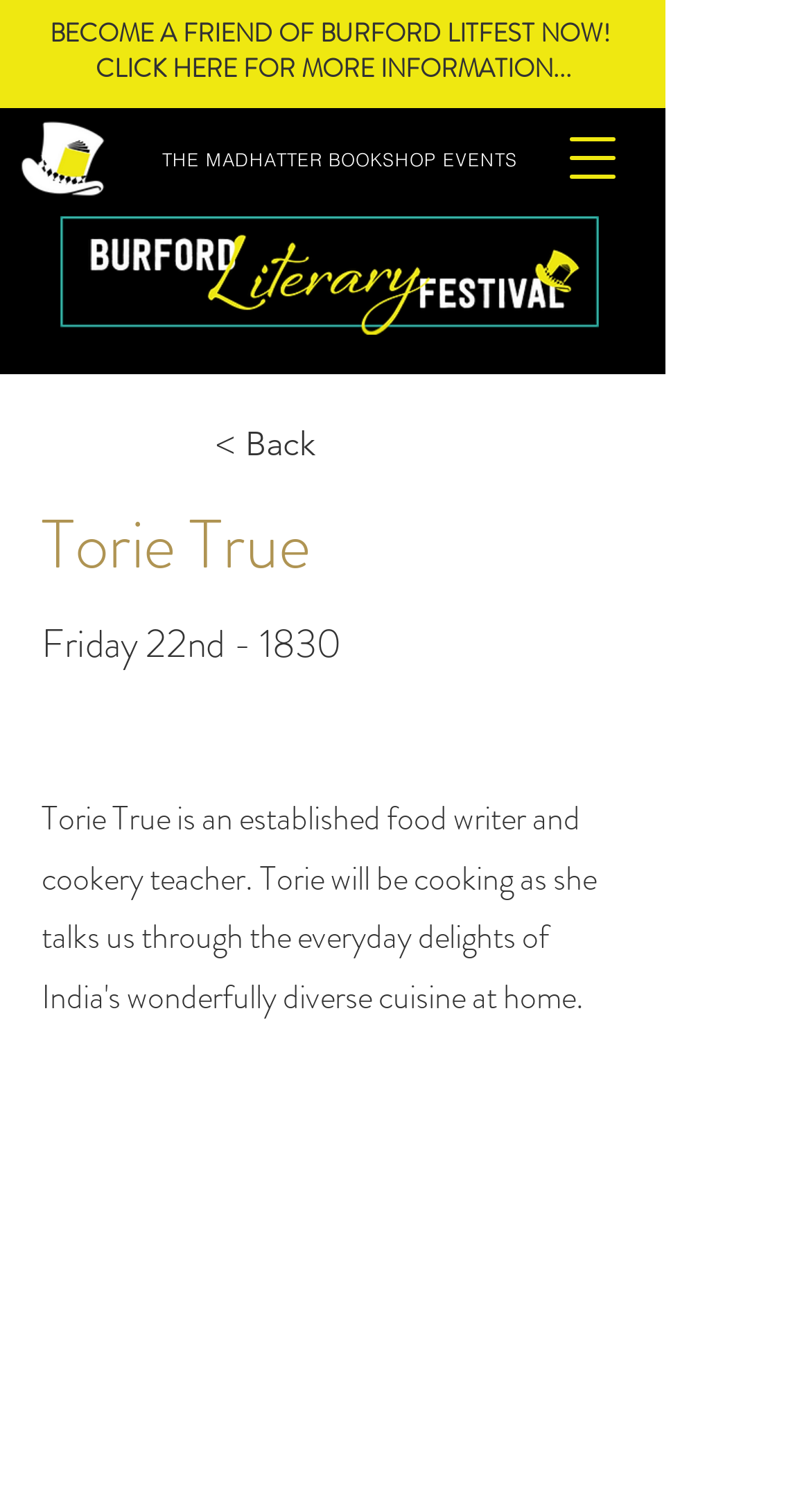What is the name of the festival?
Using the visual information, respond with a single word or phrase.

Burford Literary Festival